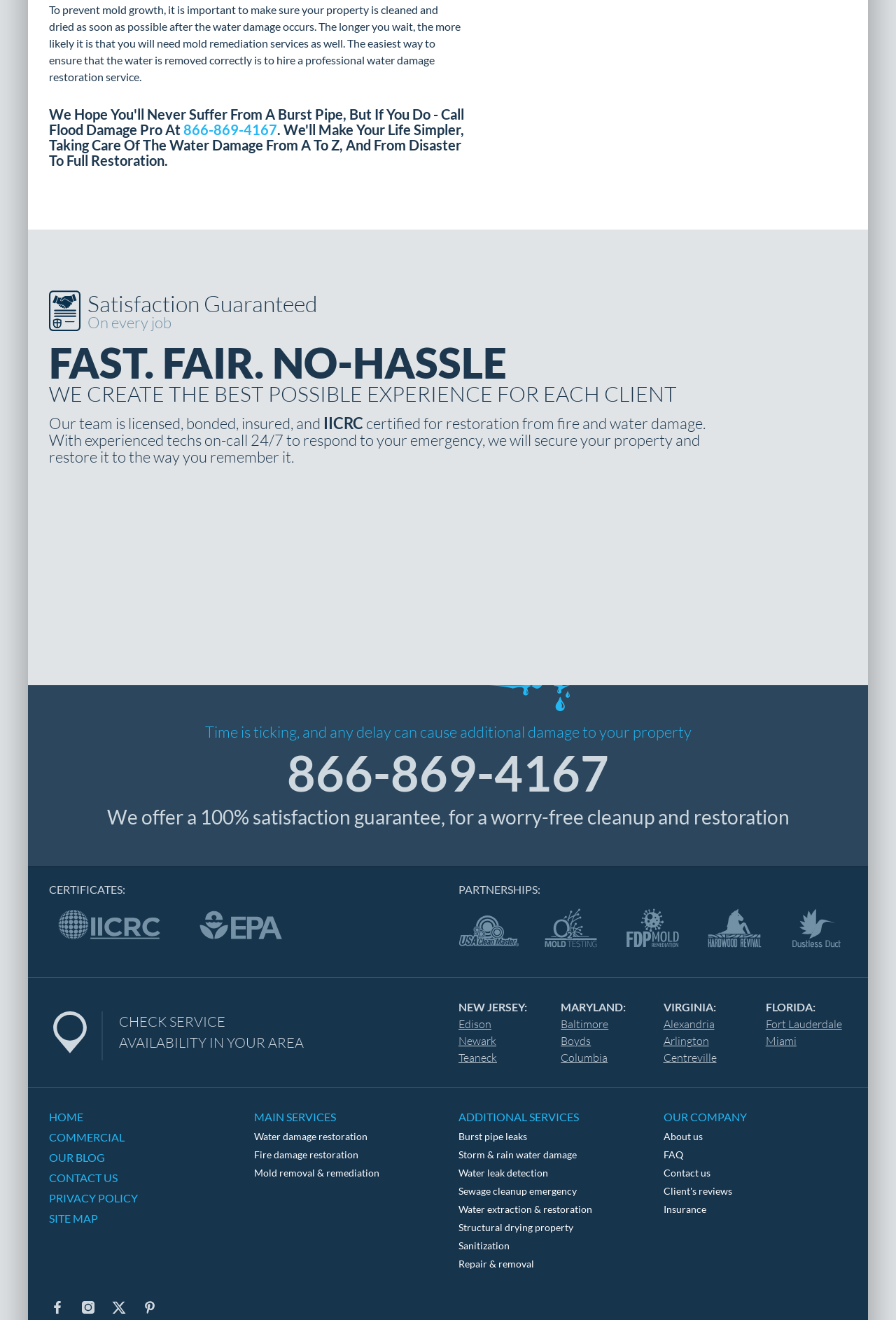Locate the bounding box coordinates of the element that needs to be clicked to carry out the instruction: "Get a 100% satisfaction guarantee for cleanup and restoration". The coordinates should be given as four float numbers ranging from 0 to 1, i.e., [left, top, right, bottom].

[0.119, 0.61, 0.881, 0.628]